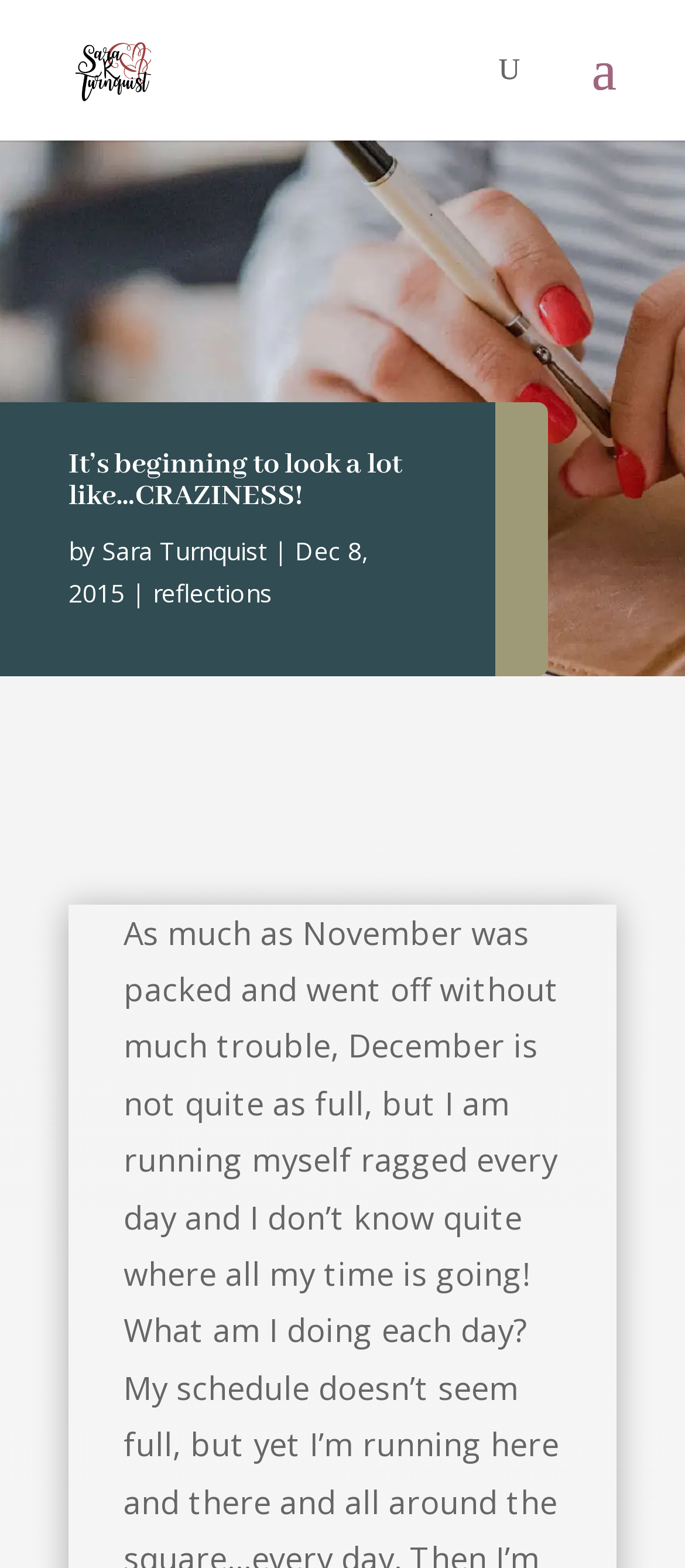What is the author's name?
Based on the screenshot, provide a one-word or short-phrase response.

Sara Turnquist